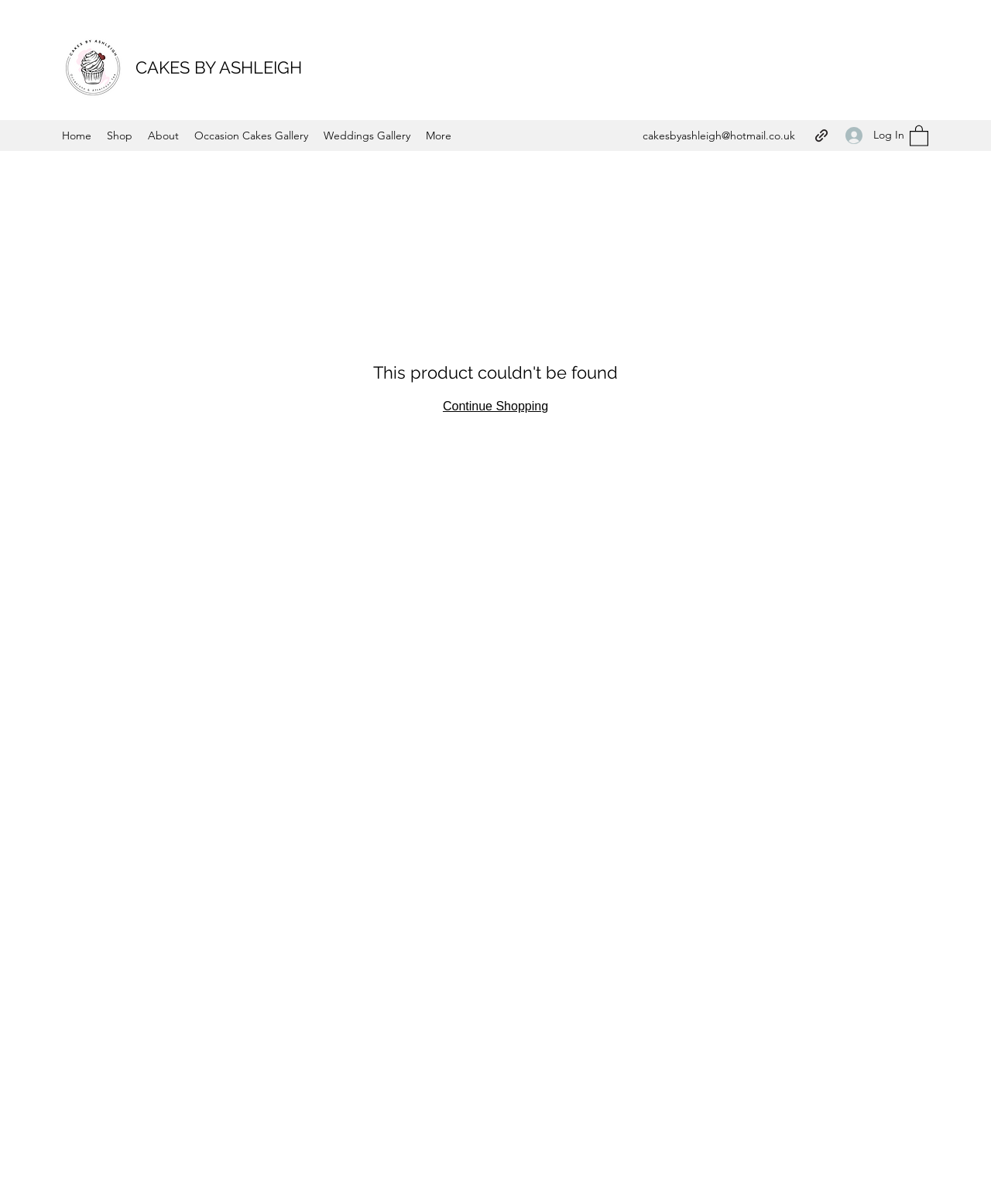Specify the bounding box coordinates of the element's region that should be clicked to achieve the following instruction: "view Privacy Policy". The bounding box coordinates consist of four float numbers between 0 and 1, in the format [left, top, right, bottom].

None